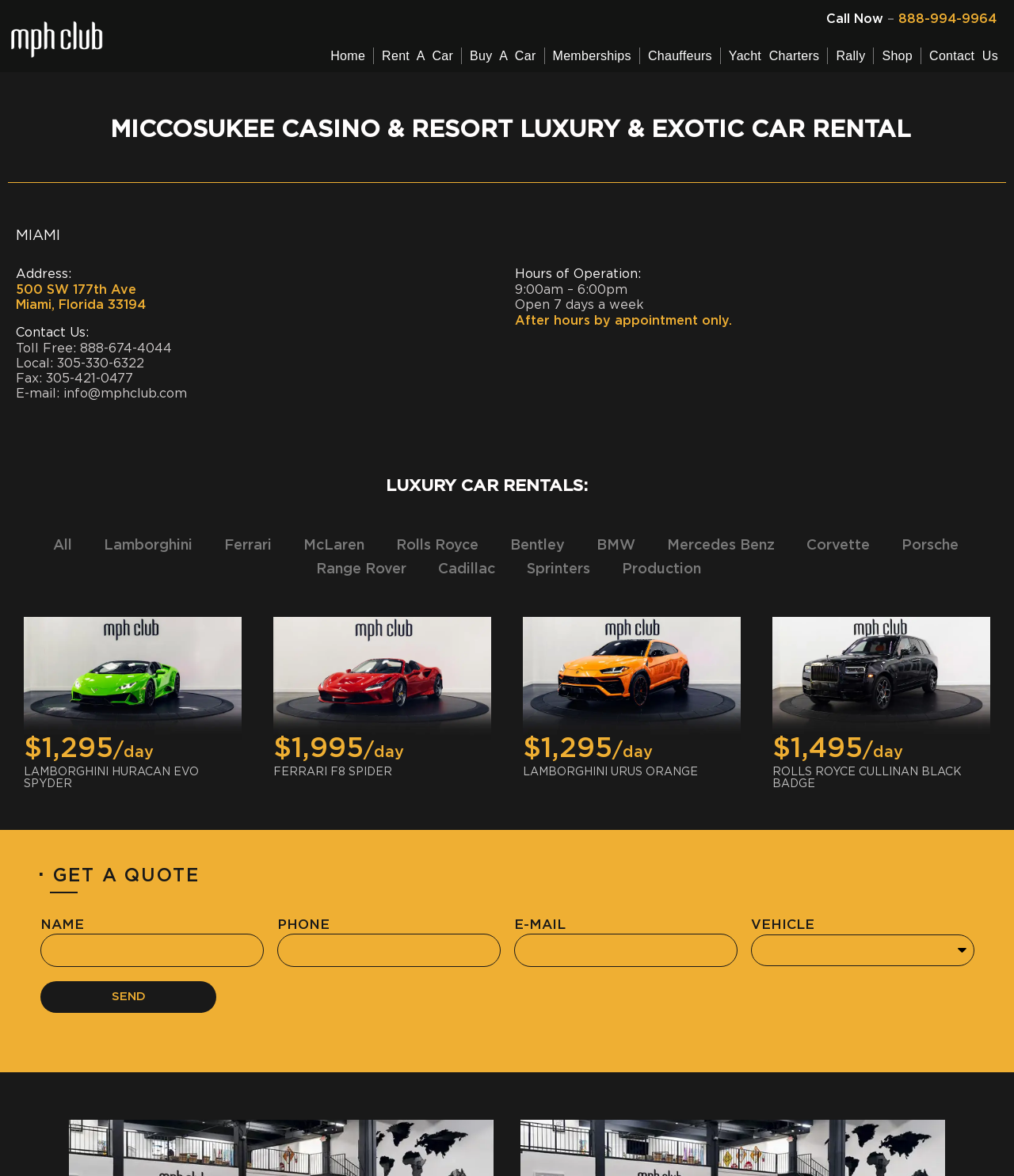Could you find the bounding box coordinates of the clickable area to complete this instruction: "Enter your name in the 'NAME' field"?

[0.04, 0.794, 0.26, 0.822]